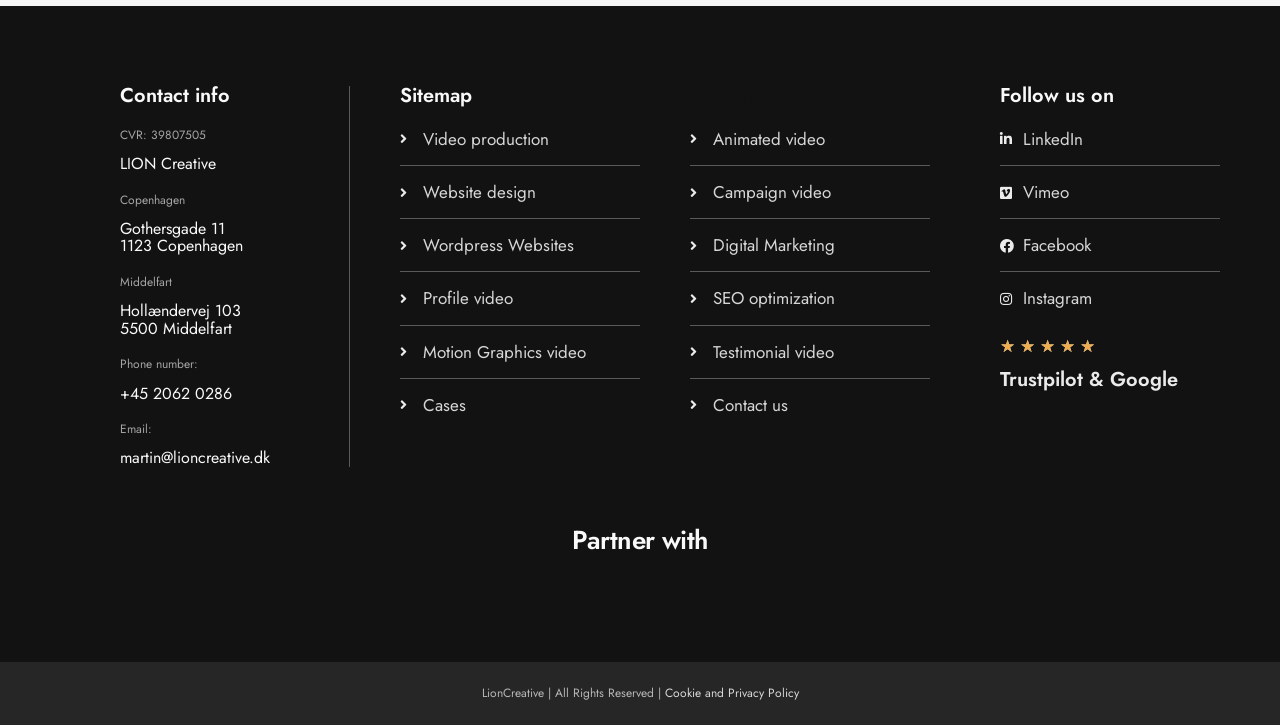Use the information in the screenshot to answer the question comprehensively: What is the company's rating on Trustpilot and Google?

The company's rating on Trustpilot and Google can be found in the 'Trustpilot & Google' section, which is located at the bottom right of the webpage. The rating is displayed as '5/5'.